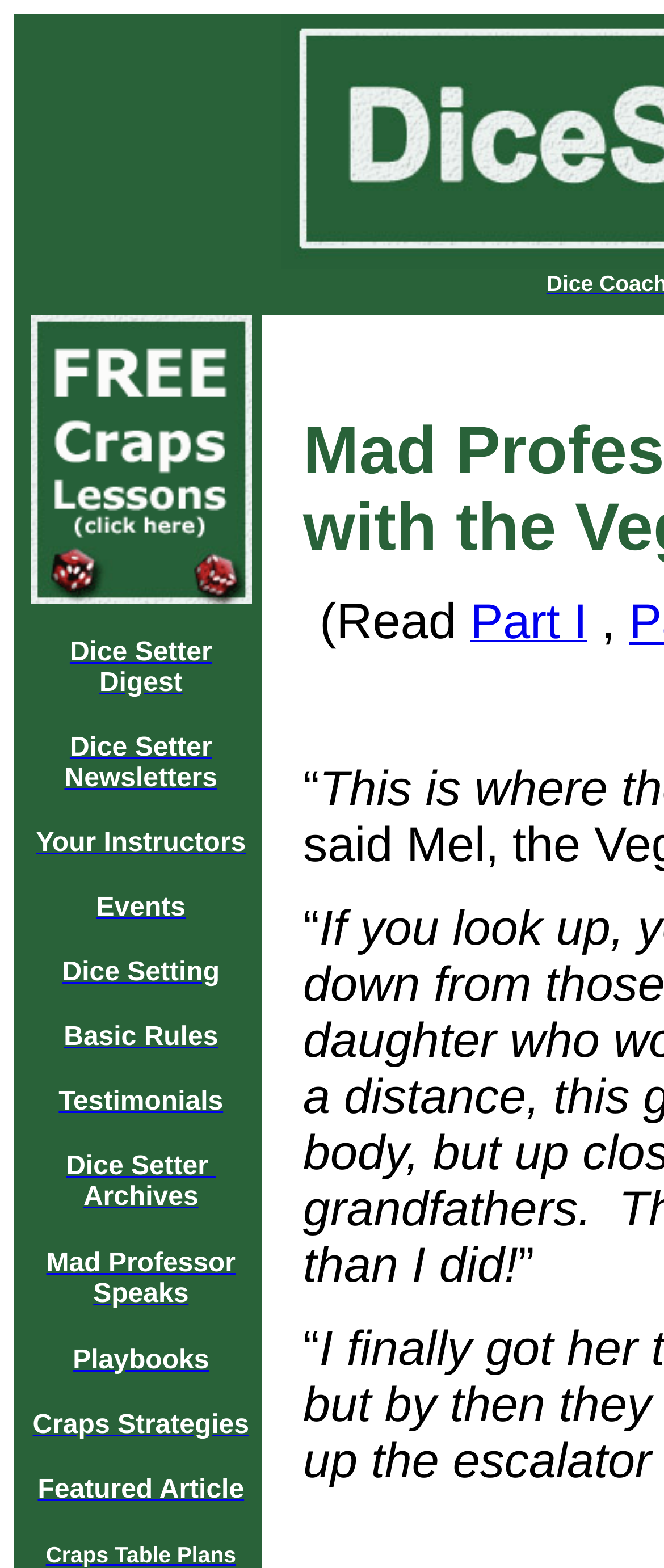Answer the question in one word or a short phrase:
What is the first link on the webpage?

Dice Setter Digest